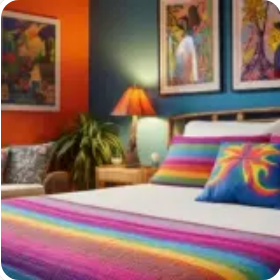What is on the bedside table?
Please respond to the question thoroughly and include all relevant details.

According to the caption, a stylish lamp is placed on the bedside table, providing soft lighting that creates a relaxing ambiance.